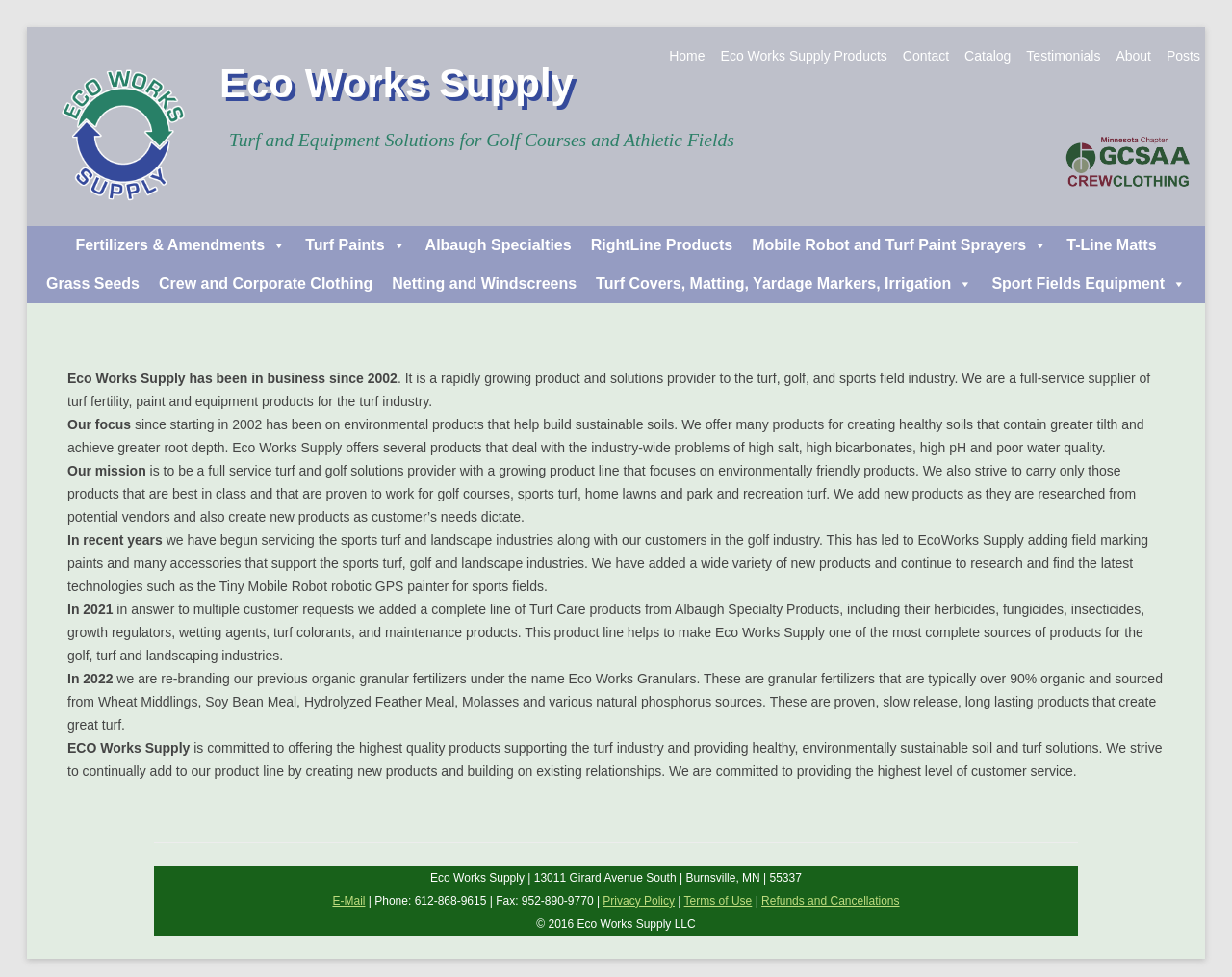Describe every aspect of the webpage in a detailed manner.

The webpage is about Eco Works Supply, a company that provides turf and equipment solutions for golf courses and athletic fields. At the top of the page, there is a logo image on the left and a company name "Eco Works Supply" in bold text. Below the company name, there is a tagline that describes the company's focus on providing solutions for the turf industry.

On the top-right corner of the page, there is another image. Below this image, there is a navigation menu with several links, including "Fertilizers & Amendments", "Turf Paints", "Albaugh Specialties", and others. These links are arranged horizontally and are evenly spaced.

The main content of the page is an article that describes the company's history, mission, and products. The article is divided into several sections, each with a heading and a paragraph of text. The text describes the company's focus on environmental products, its mission to provide sustainable soil and turf solutions, and its product offerings.

The article also mentions the company's expansion into the sports turf and landscape industries, and its addition of new products, including field marking paints and robotic GPS painters. There are also sections that describe the company's recent developments, including the addition of a new product line from Albaugh Specialty Products and the re-branding of its organic granular fertilizers.

At the bottom of the page, there is a footer section that contains the company's contact information, including its address, phone number, fax number, and email link. There are also links to the company's privacy policy, terms of use, and refunds and cancellations policies. The footer section also includes a copyright notice.